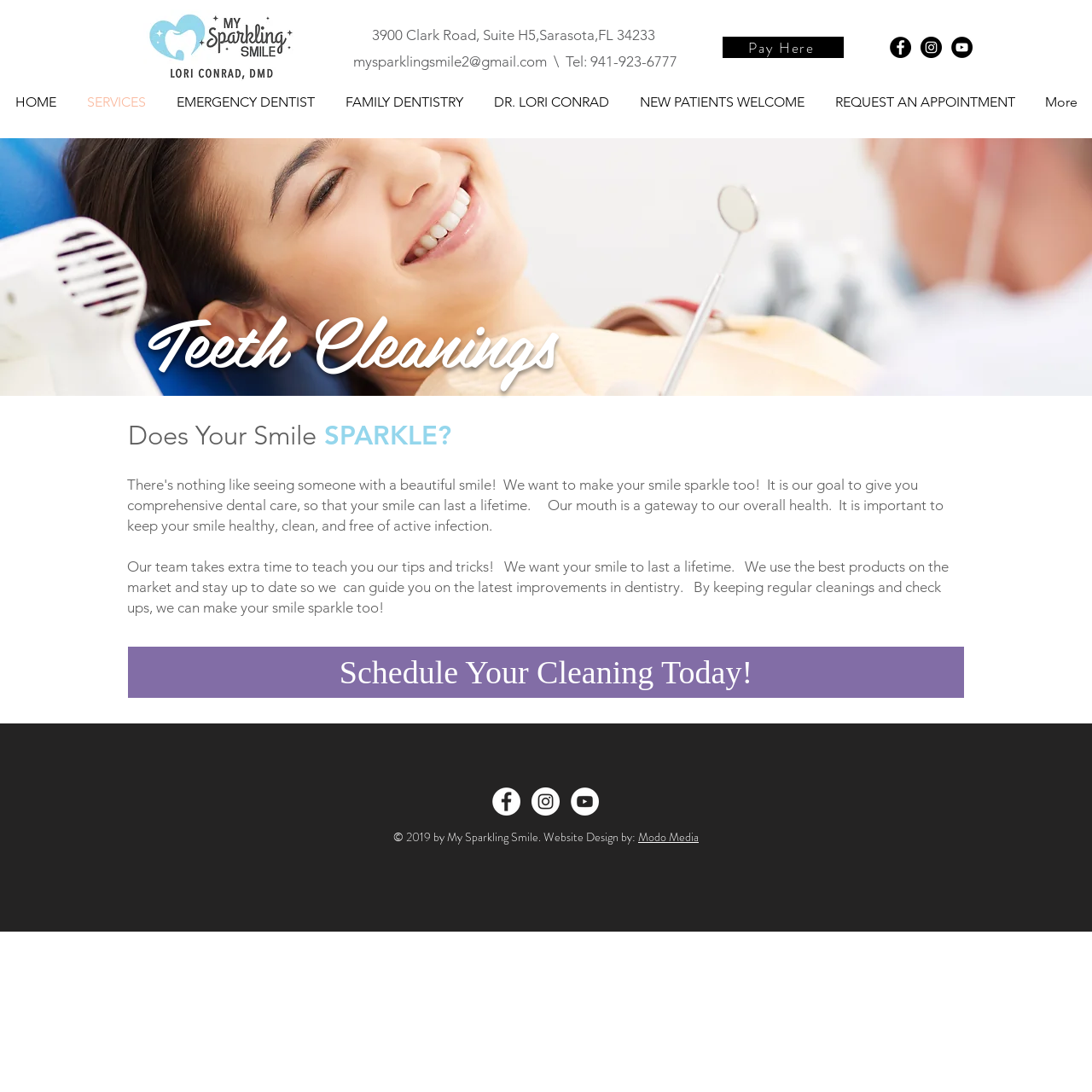Respond with a single word or phrase to the following question:
Who designed the website of My Sparkling Smile?

Modo Media